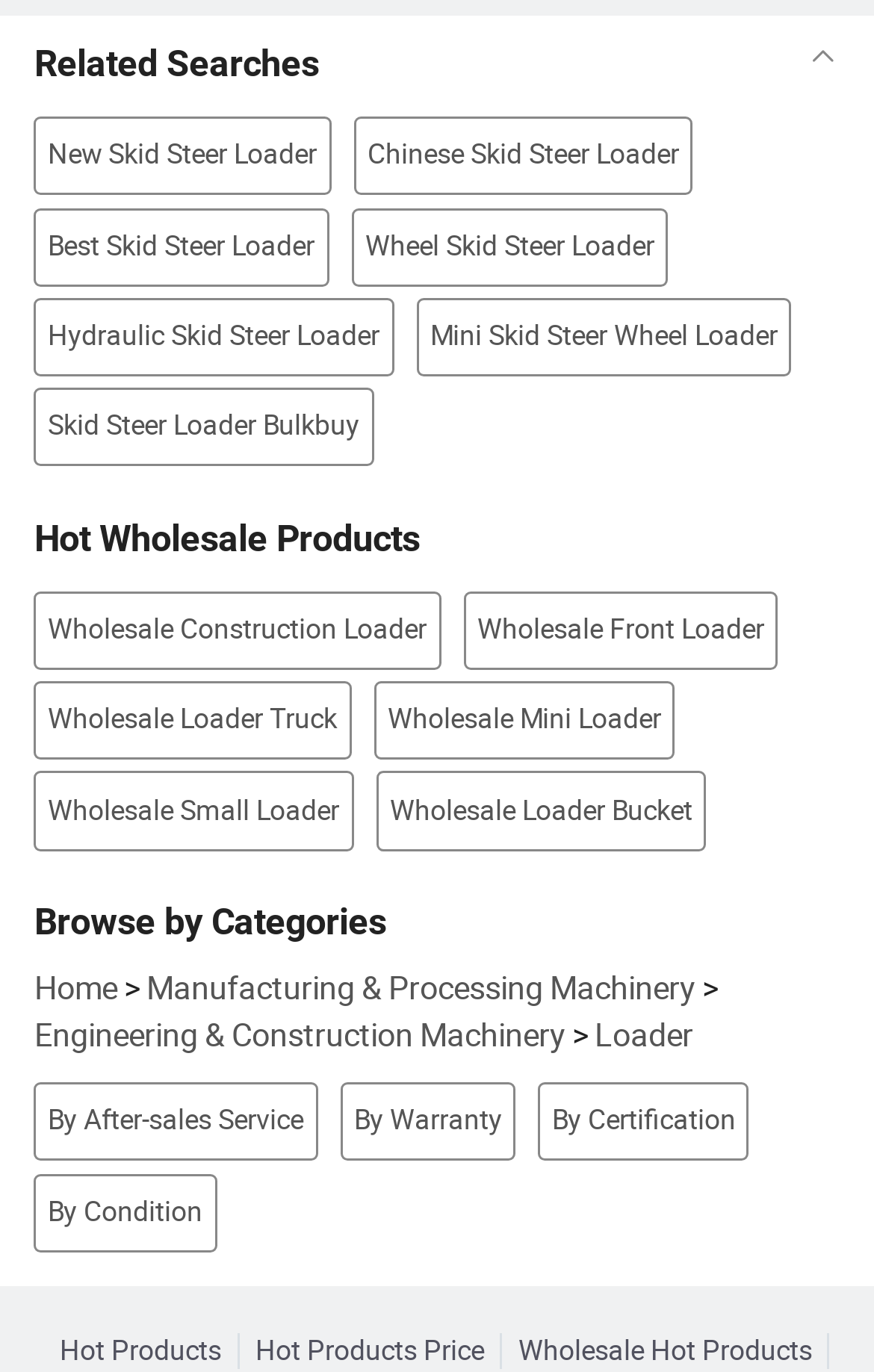Identify the bounding box coordinates for the element that needs to be clicked to fulfill this instruction: "Go to Home page". Provide the coordinates in the format of four float numbers between 0 and 1: [left, top, right, bottom].

[0.039, 0.704, 0.134, 0.735]